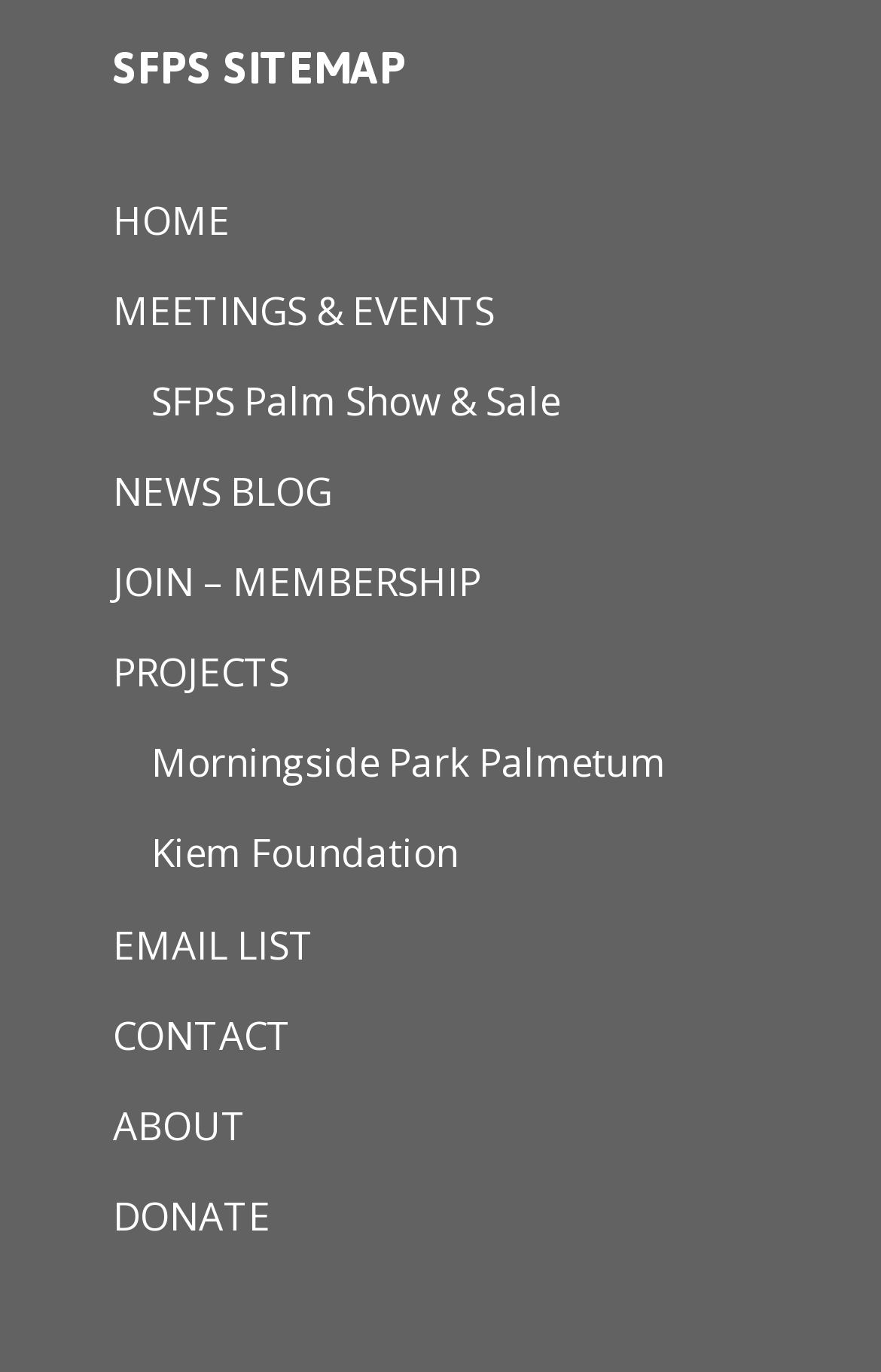Locate the bounding box coordinates of the element to click to perform the following action: 'Place Holds'. The coordinates should be given as four float values between 0 and 1, in the form of [left, top, right, bottom].

None